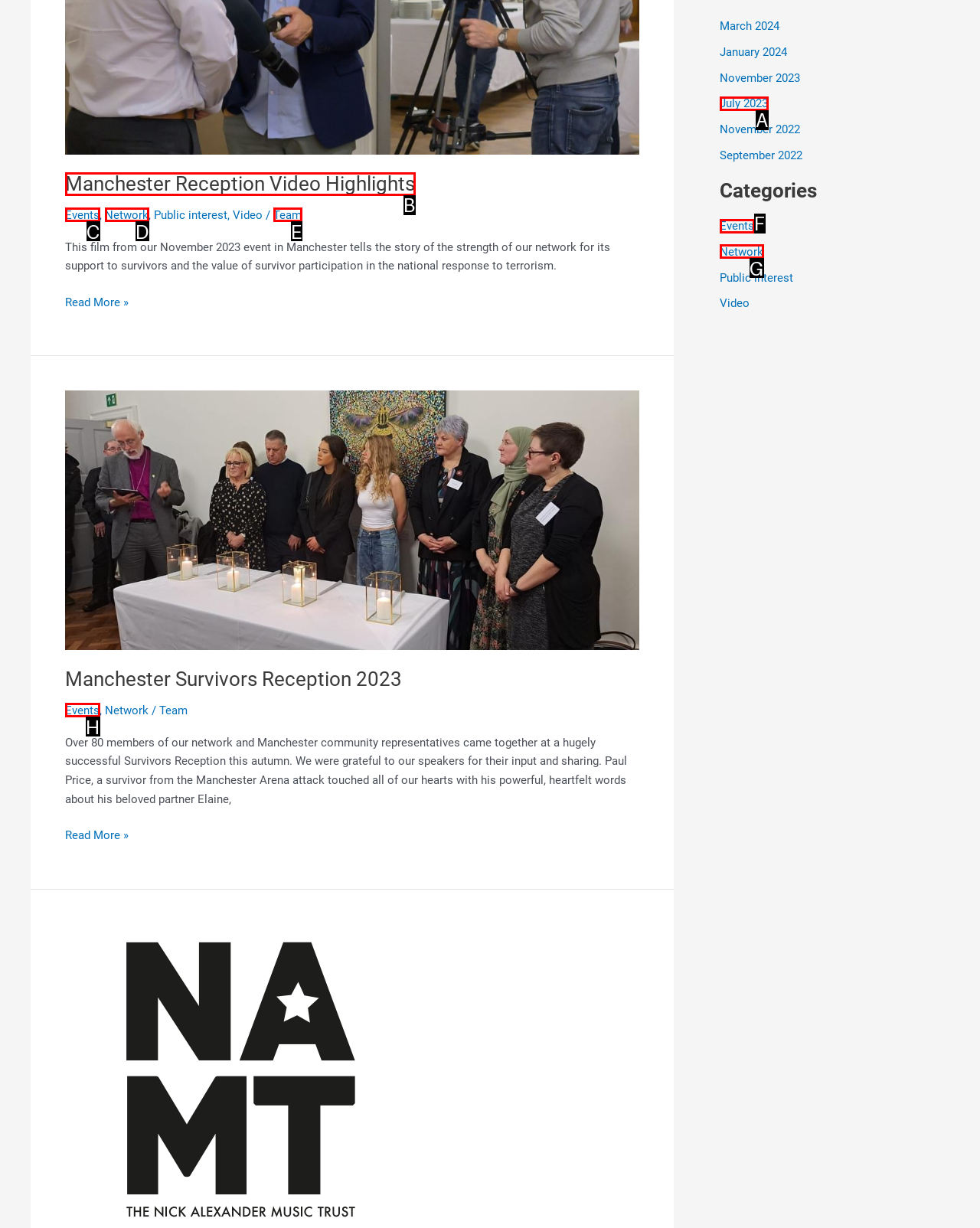Based on the element description: Events, choose the best matching option. Provide the letter of the option directly.

C